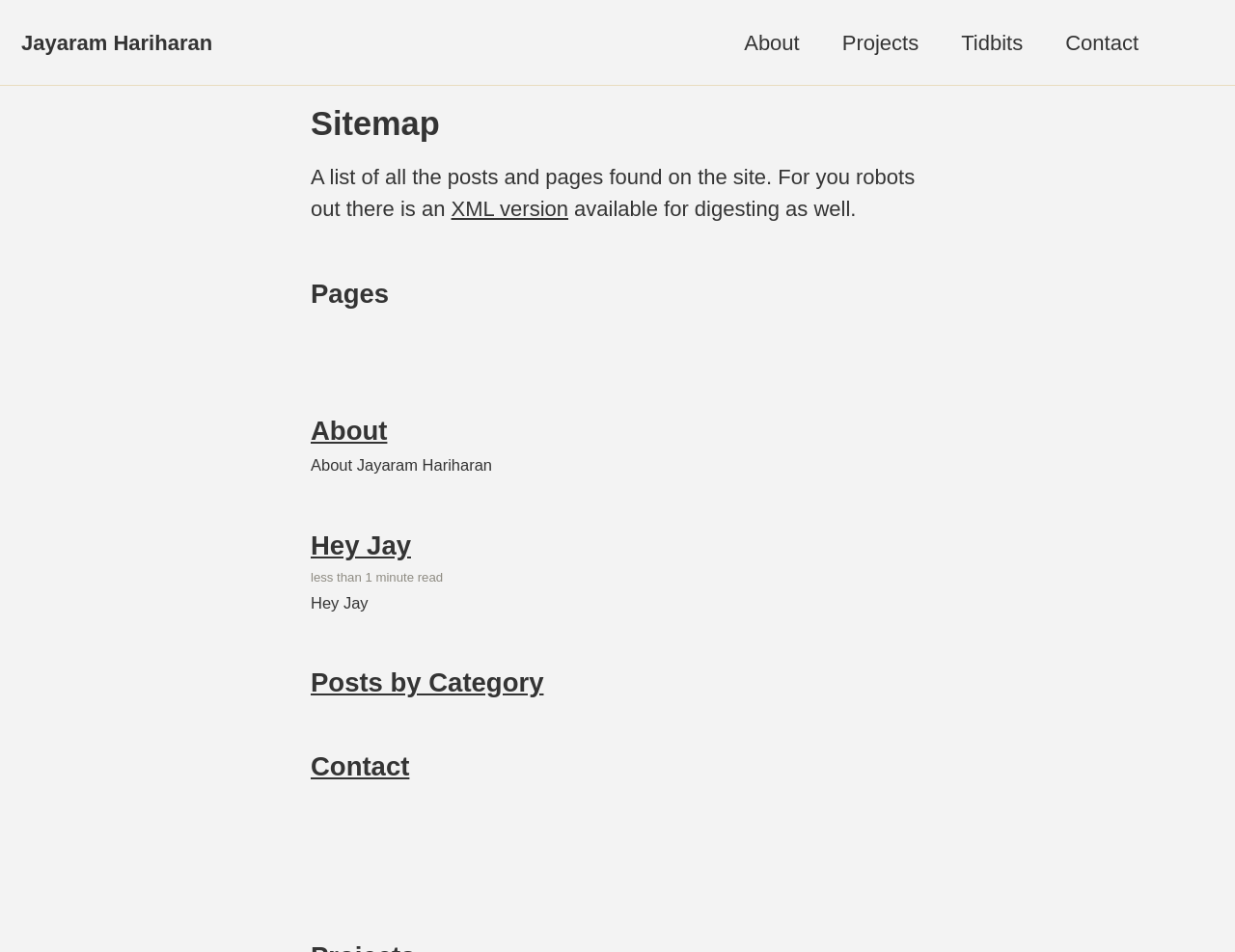Please determine the bounding box coordinates of the element to click on in order to accomplish the following task: "search the website". Ensure the coordinates are four float numbers ranging from 0 to 1, i.e., [left, top, right, bottom].

[0.956, 0.022, 0.966, 0.067]